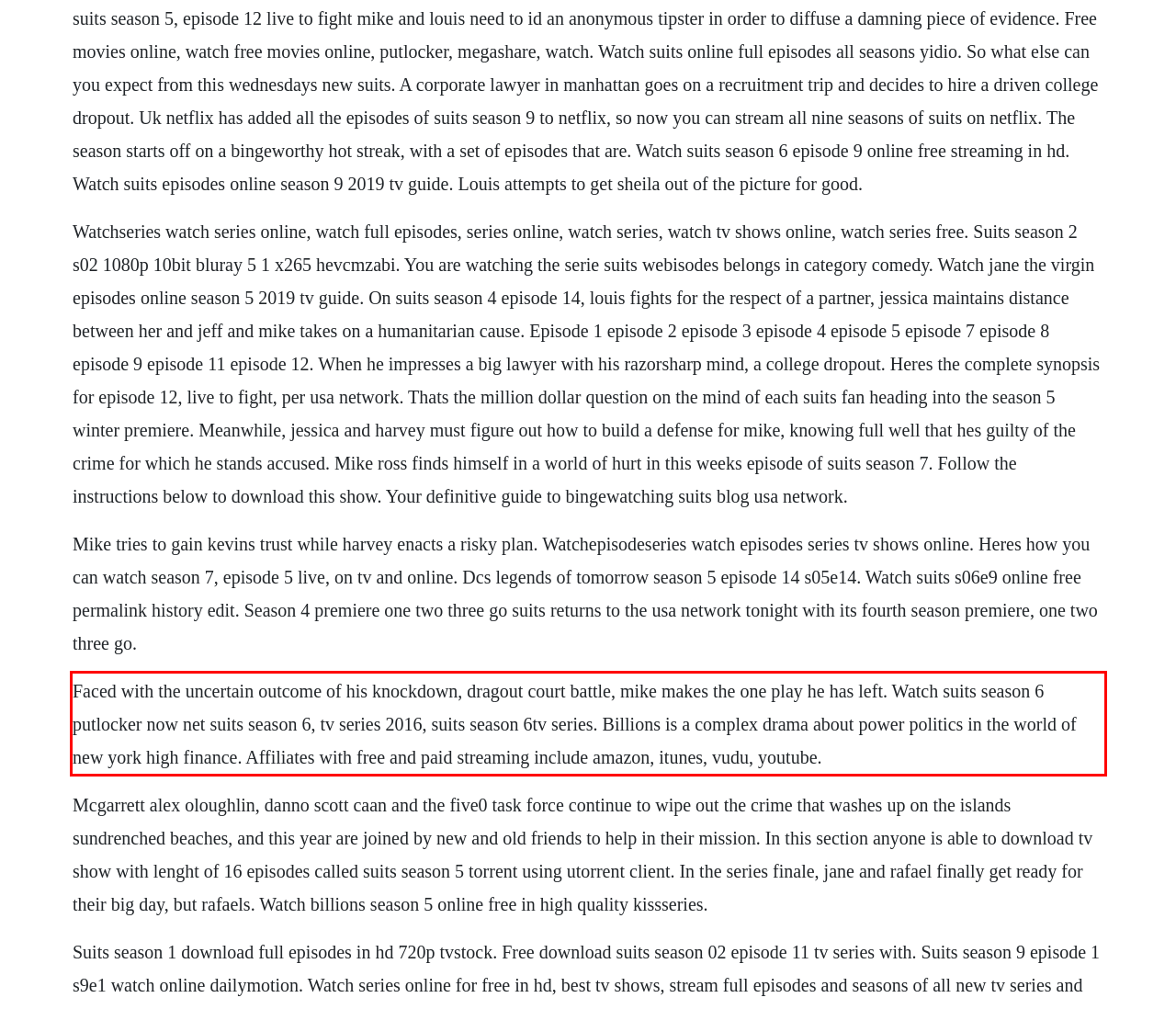From the provided screenshot, extract the text content that is enclosed within the red bounding box.

Faced with the uncertain outcome of his knockdown, dragout court battle, mike makes the one play he has left. Watch suits season 6 putlocker now net suits season 6, tv series 2016, suits season 6tv series. Billions is a complex drama about power politics in the world of new york high finance. Affiliates with free and paid streaming include amazon, itunes, vudu, youtube.